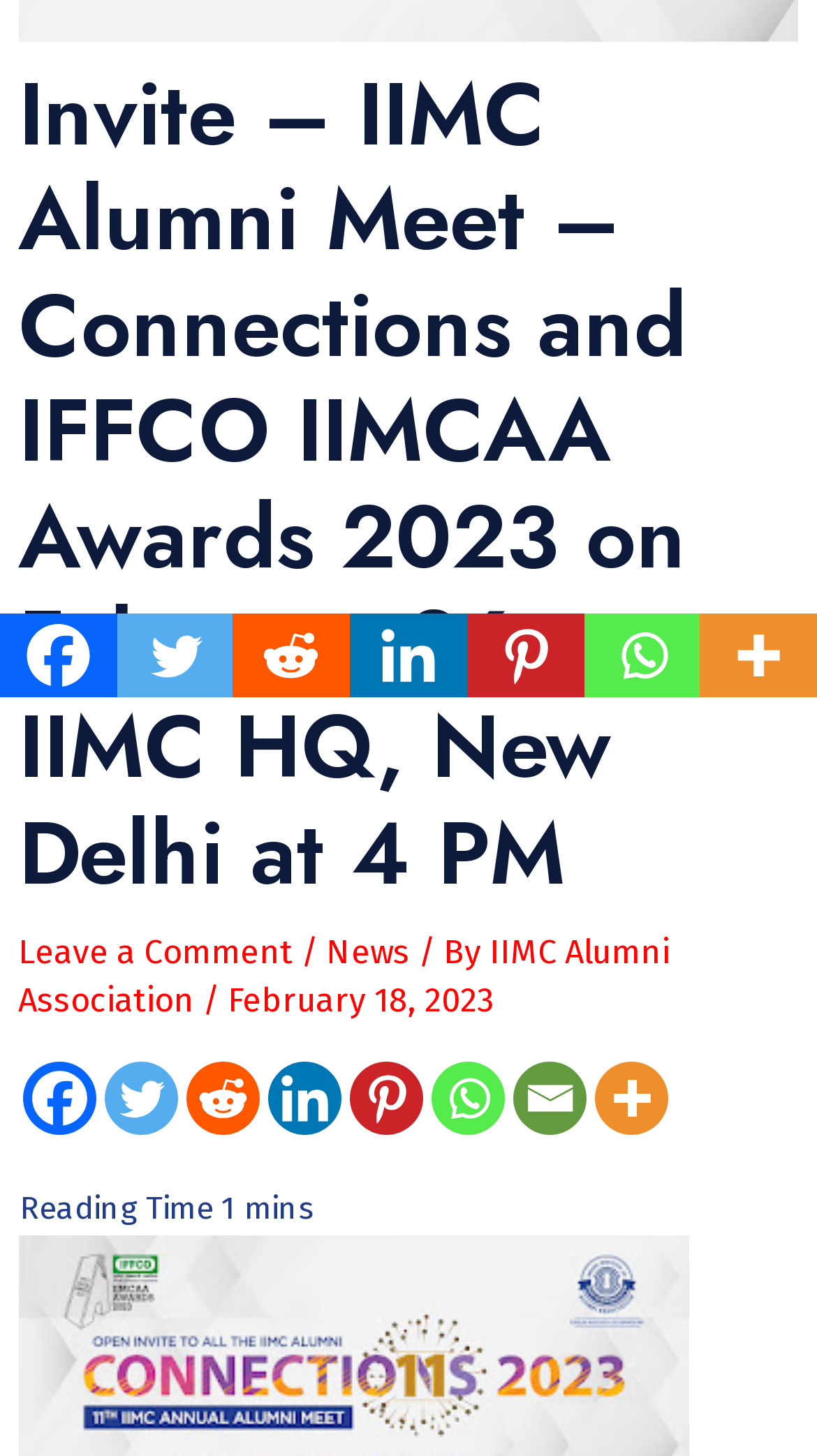Extract the bounding box coordinates for the described element: "News". The coordinates should be represented as four float numbers between 0 and 1: [left, top, right, bottom].

[0.399, 0.64, 0.502, 0.667]